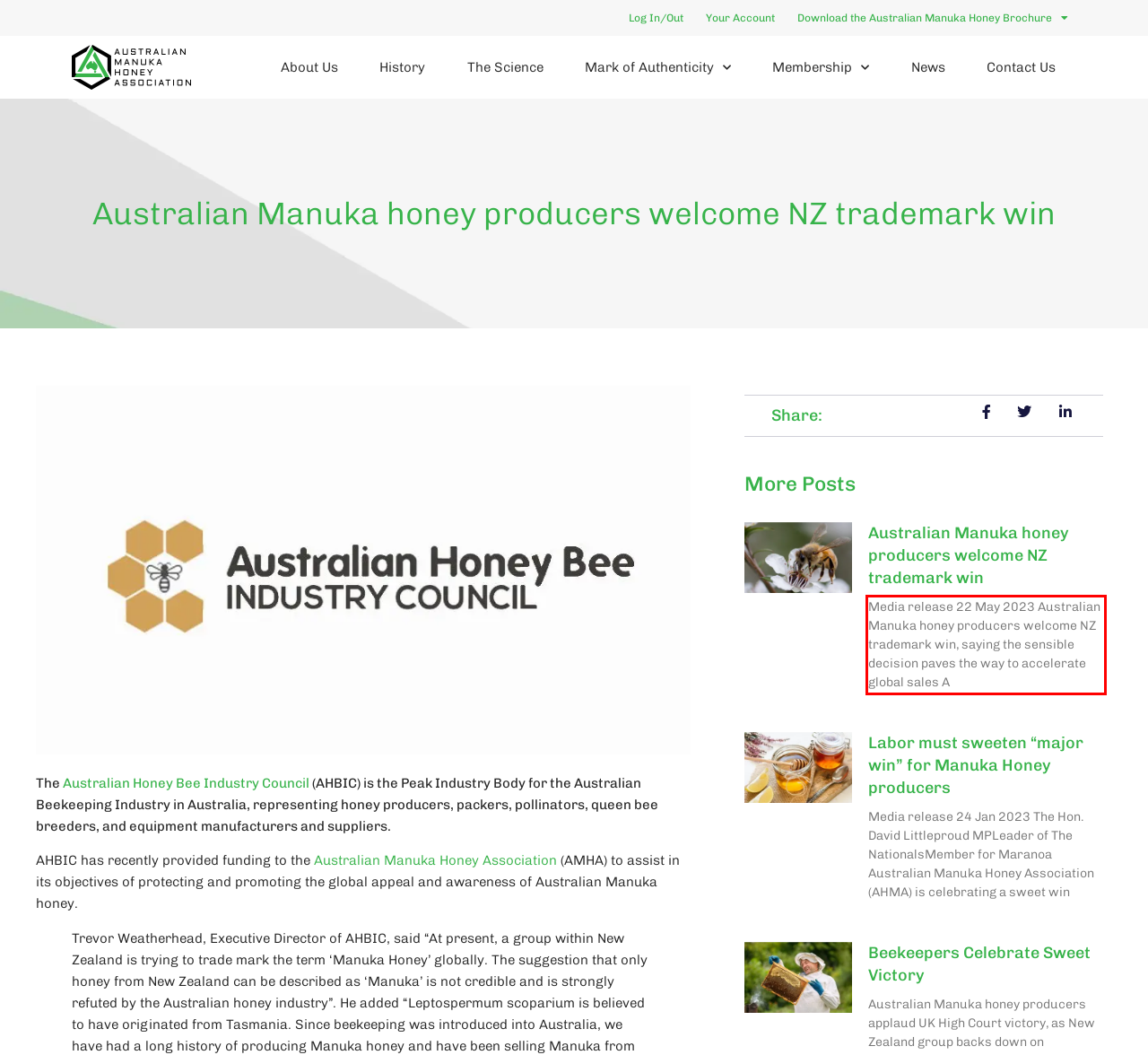Please perform OCR on the text within the red rectangle in the webpage screenshot and return the text content.

Media release 22 May 2023 Australian Manuka honey producers welcome NZ trademark win, saying the sensible decision paves the way to accelerate global sales A